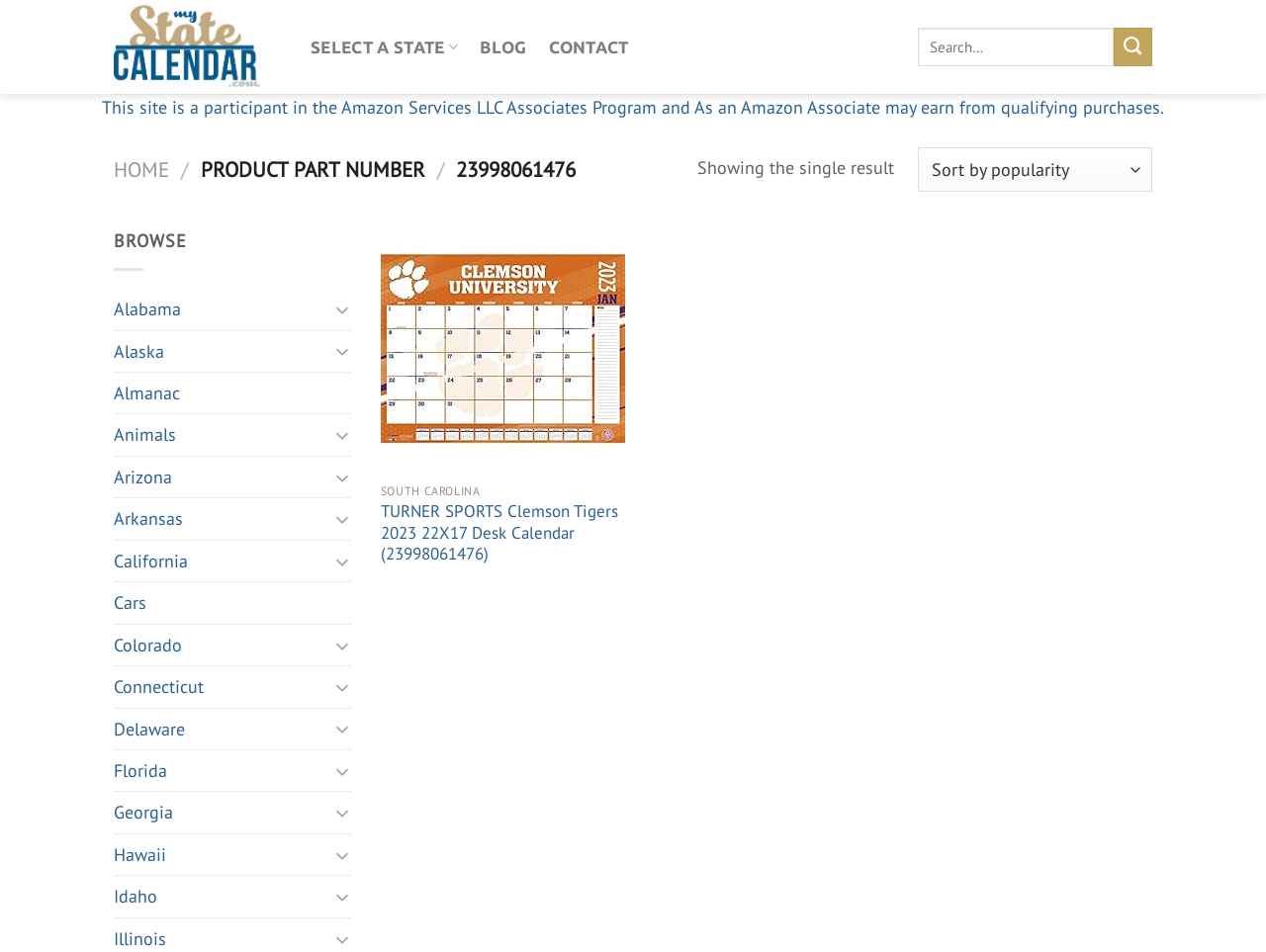Please locate the UI element described by "parent_node: Search for: name="s" placeholder="Search…"" and provide its bounding box coordinates.

[0.725, 0.03, 0.88, 0.069]